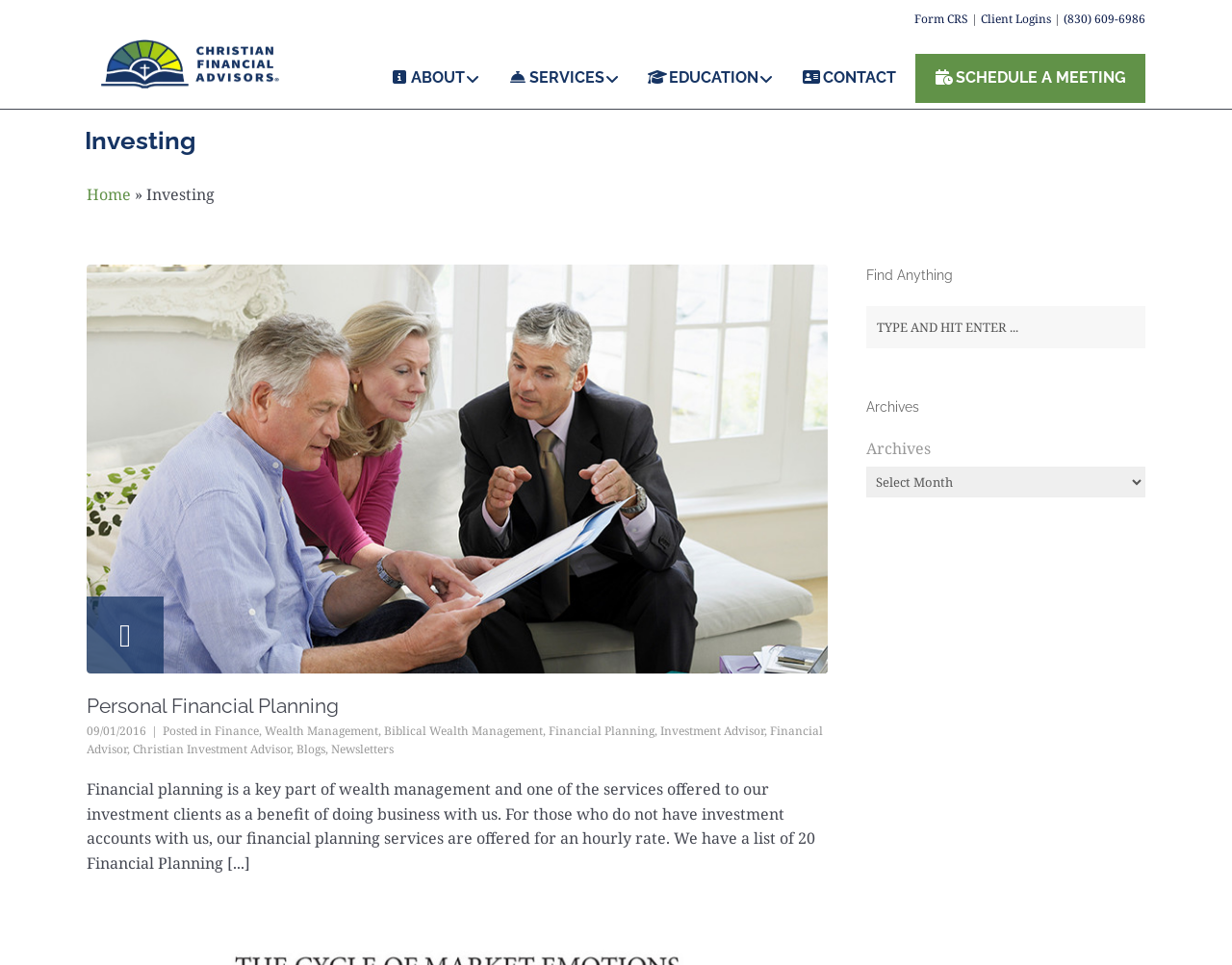Please identify the bounding box coordinates of the element's region that needs to be clicked to fulfill the following instruction: "Search for something". The bounding box coordinates should consist of four float numbers between 0 and 1, i.e., [left, top, right, bottom].

[0.703, 0.317, 0.93, 0.361]